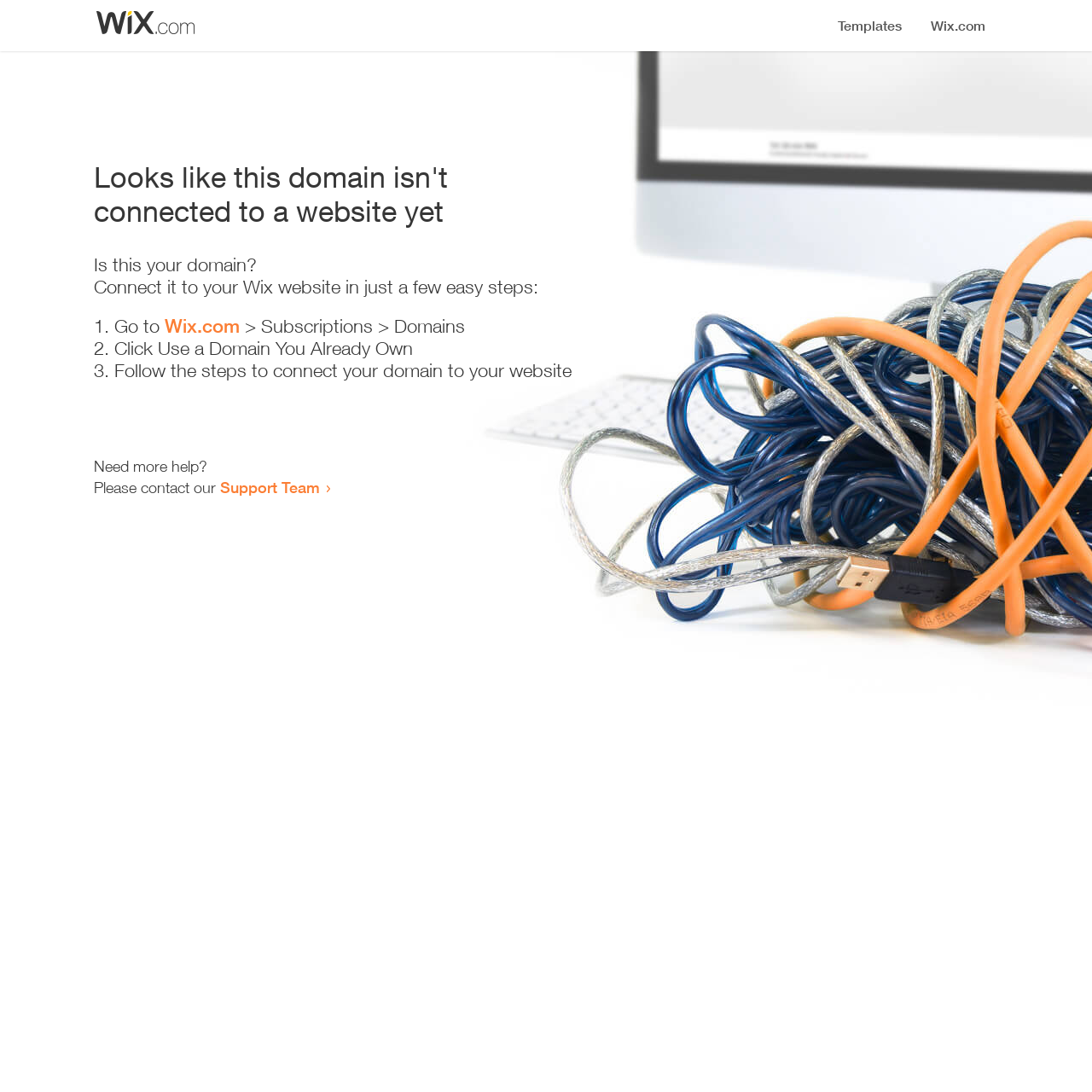Provide the bounding box coordinates of the UI element that matches the description: "Support Team".

[0.202, 0.438, 0.293, 0.455]